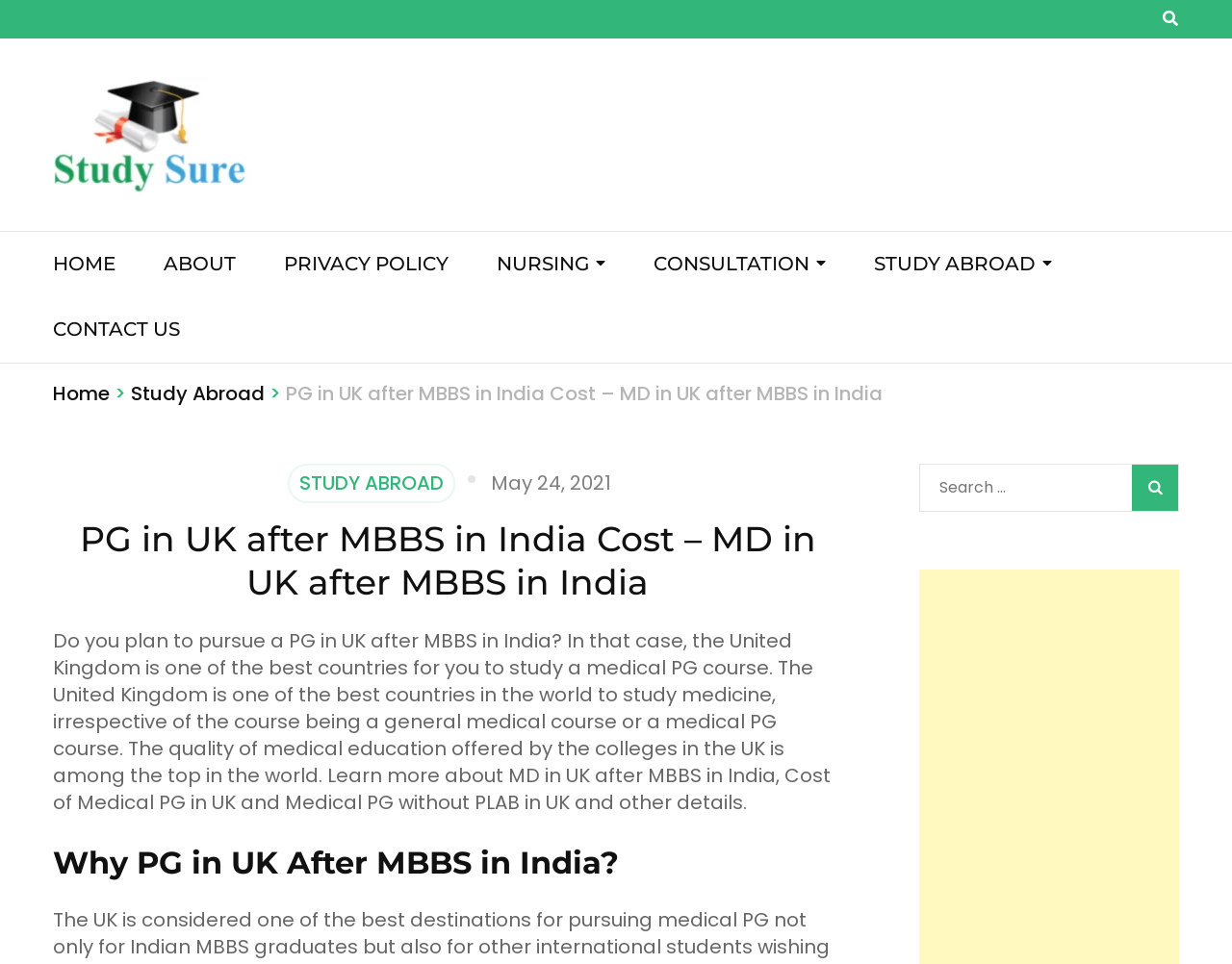What are the navigation options available on the webpage?
Use the image to give a comprehensive and detailed response to the question.

The webpage provides various navigation options, including HOME, ABOUT, PRIVACY POLICY, CONSULTATION, STUDY ABROAD, and CONTACT US, allowing users to access different sections of the website.